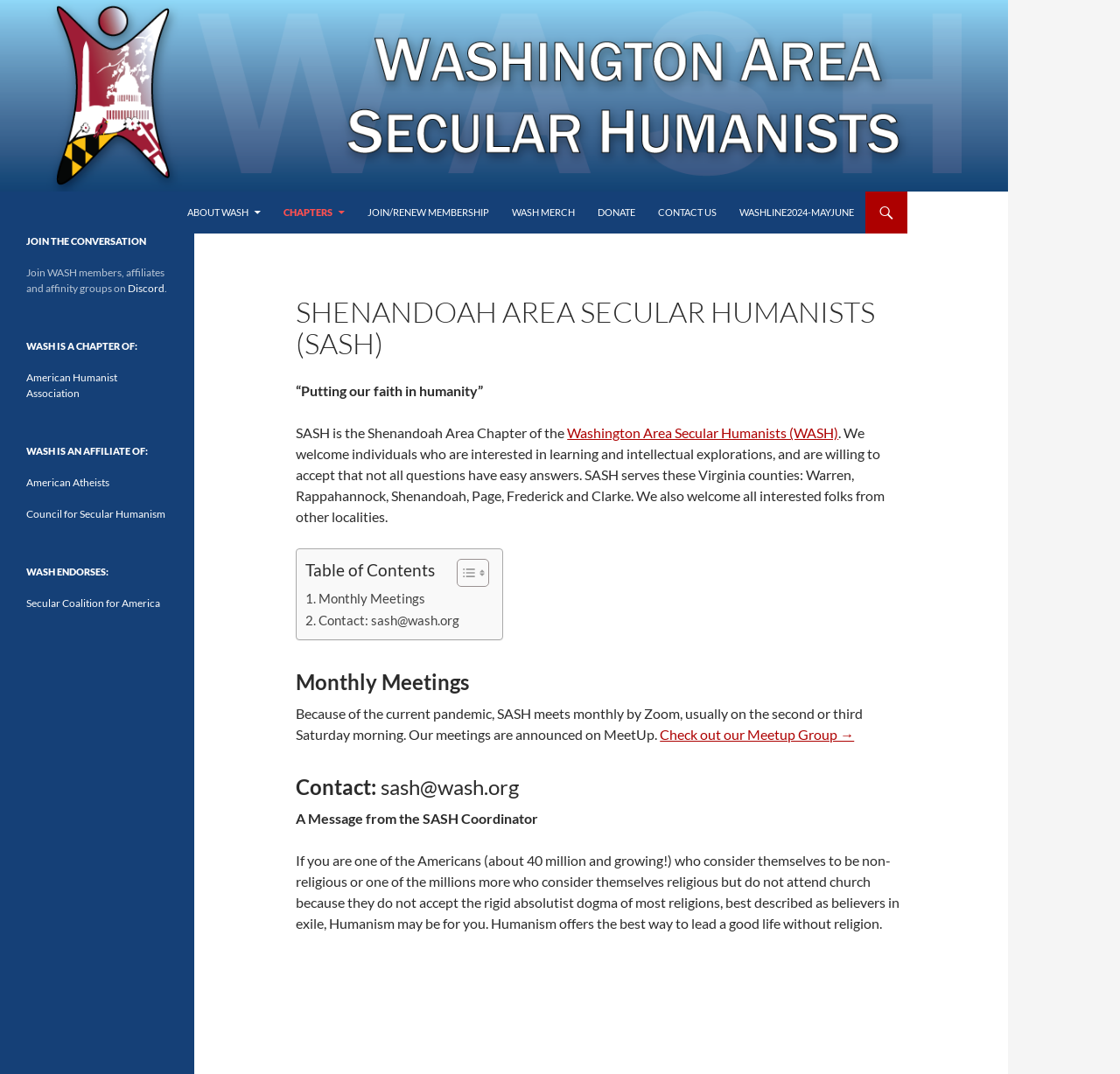Examine the image and give a thorough answer to the following question:
What is the email address to contact SASH?

I found the answer by looking at the link element with the text 'Contact: sash@wash.org' which is a child of the article element.